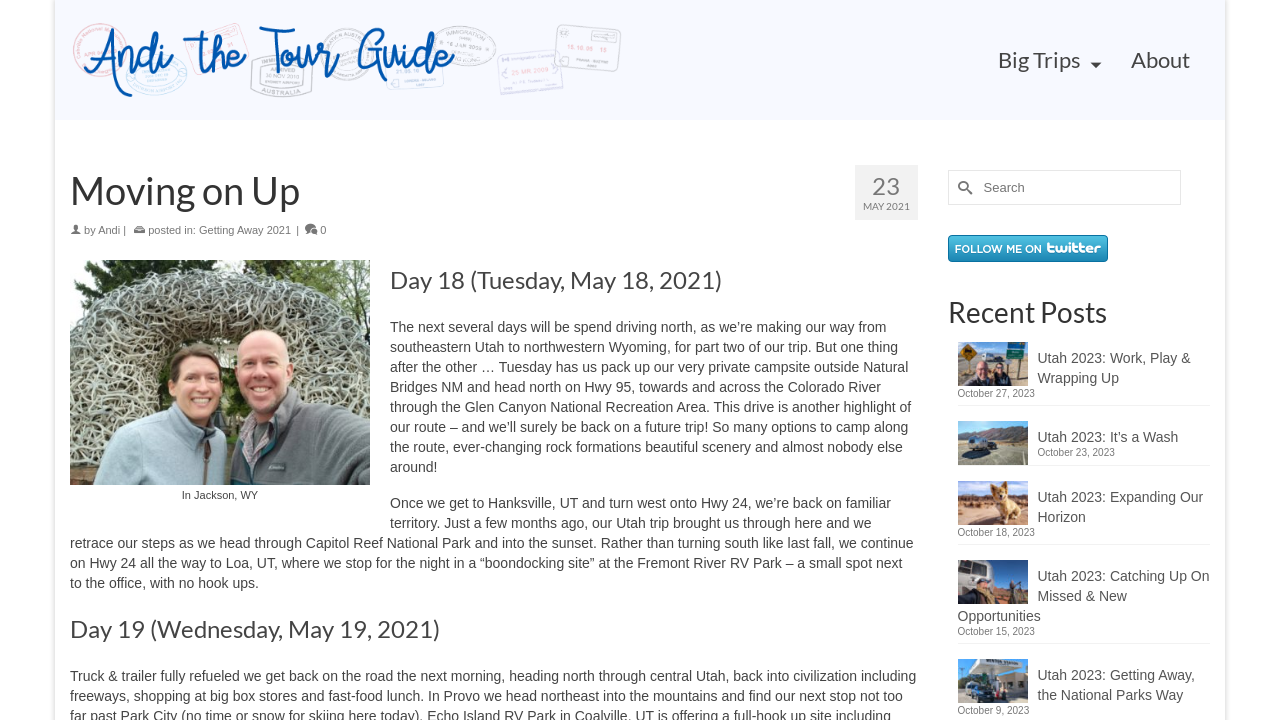Use the details in the image to answer the question thoroughly: 
What is the type of campsite mentioned?

The type of campsite mentioned can be found in the text content of the webpage, where it says 'we stop for the night in a “boondocking site” at the Fremont River RV Park'.